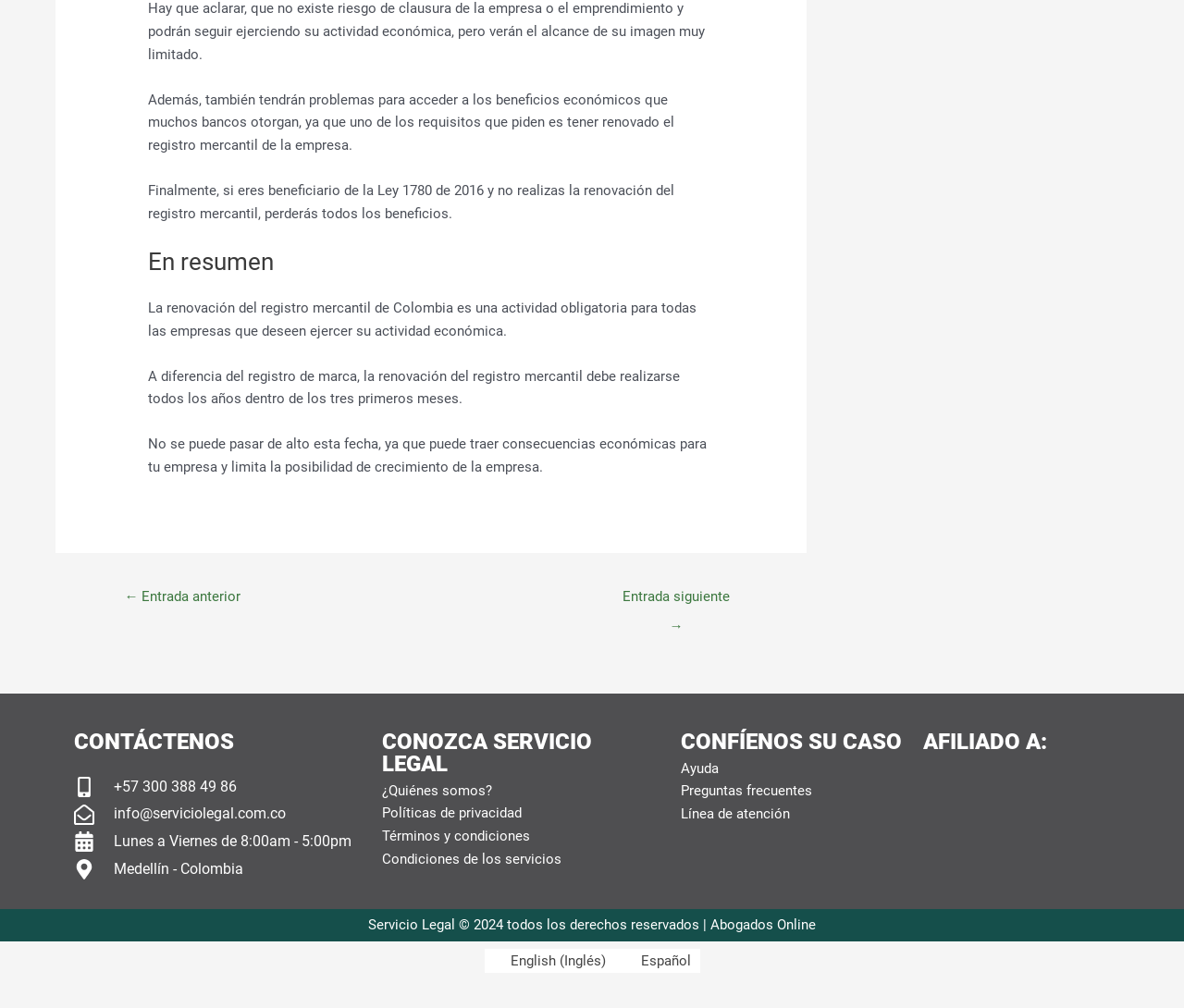Carefully examine the image and provide an in-depth answer to the question: What are the office hours of Servicio Legal?

The webpage provides the office hours of Servicio Legal, which are from 8:00am to 5:00pm, Monday to Friday.